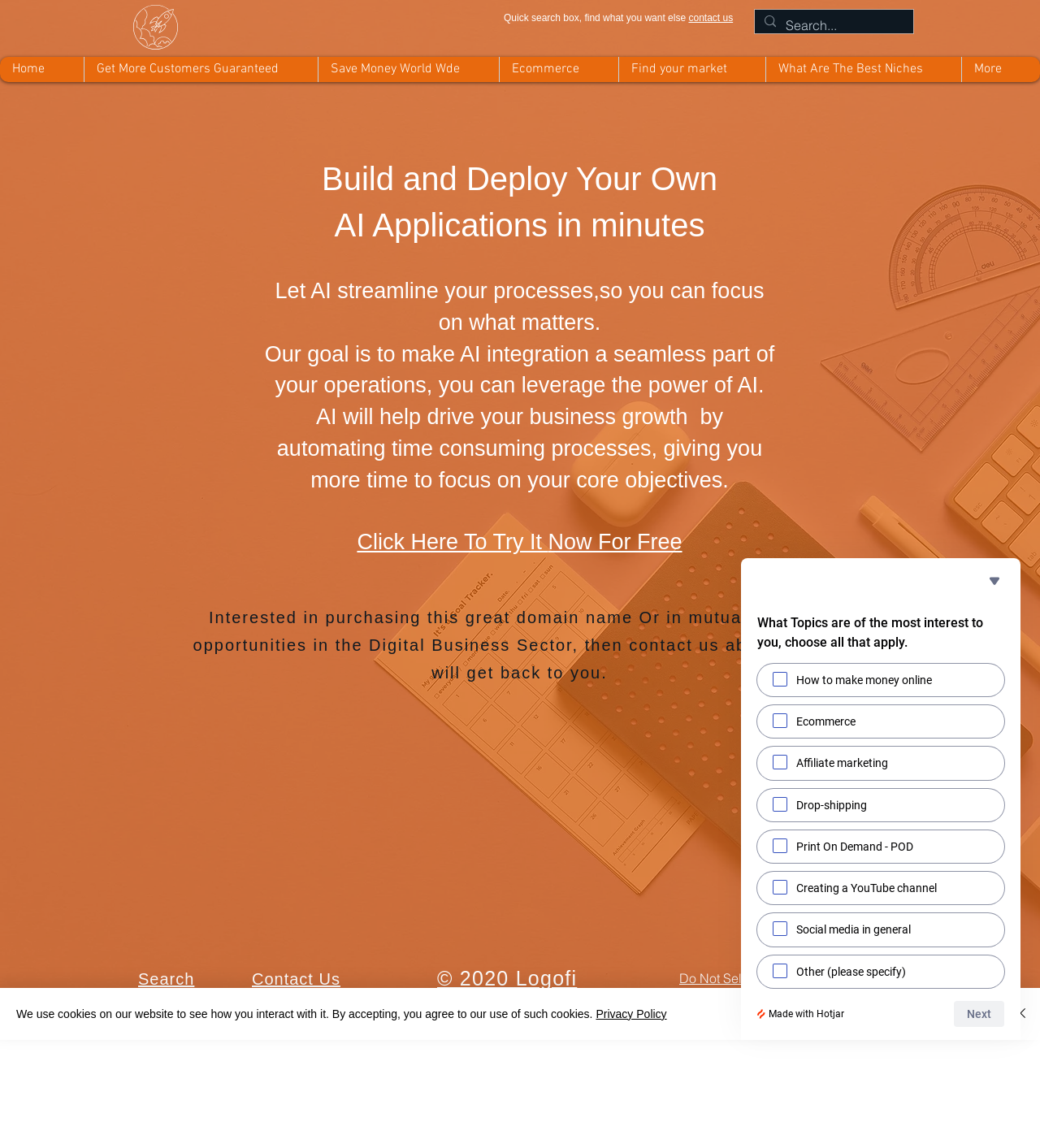Provide an in-depth caption for the webpage.

This webpage is about creating AI-powered applications to help grow a business. At the top, there is a link to "grow your business with logofi recommended tools" accompanied by an image. Below this, there is a heading that says "Quick search box, find what you want else contact us" with a link to "contact us" on the right side. 

To the right of the heading, there is a live search box with a magnifying glass icon and a search input field. 

The navigation menu is located at the top of the page, spanning the entire width. It contains links to "Home", "Get More Customers Guaranteed", "Save Money World Wde", "Ecommerce", "Find your market", and "More". 

The main content of the page is divided into two sections. The first section has a heading that says "Build and Deploy Your Own AI Applications in minutes" and a subheading that explains how AI can help streamline business processes. There is a call-to-action link to "Try It Now For Free" below the subheading. 

The second section is a region labeled "Wordpess" and contains a static text that invites users to purchase a domain name or explore mutual business opportunities in the digital business sector. 

At the bottom of the page, there is a Wix Chat iframe and a content information section that contains links to "Search", "Contact Us", and "© 2020 Logofi". There are also links to "Privacy Policy", "Terms & Conditions", "Subscribe for more free tips & tools", "Build Your Online Business", and "Disclaimer". 

A cookie alert is displayed at the bottom of the page, which informs users that the website uses cookies and provides links to the "Privacy Policy" and buttons to "Accept", "Settings", and "Close". 

Additionally, there is a survey section that asks users to select topics of interest, including "How to make money online", "Ecommerce", "Affiliate marketing", and others. The survey also has a "Next question" button and a link to "Hotjar — Surveys page".